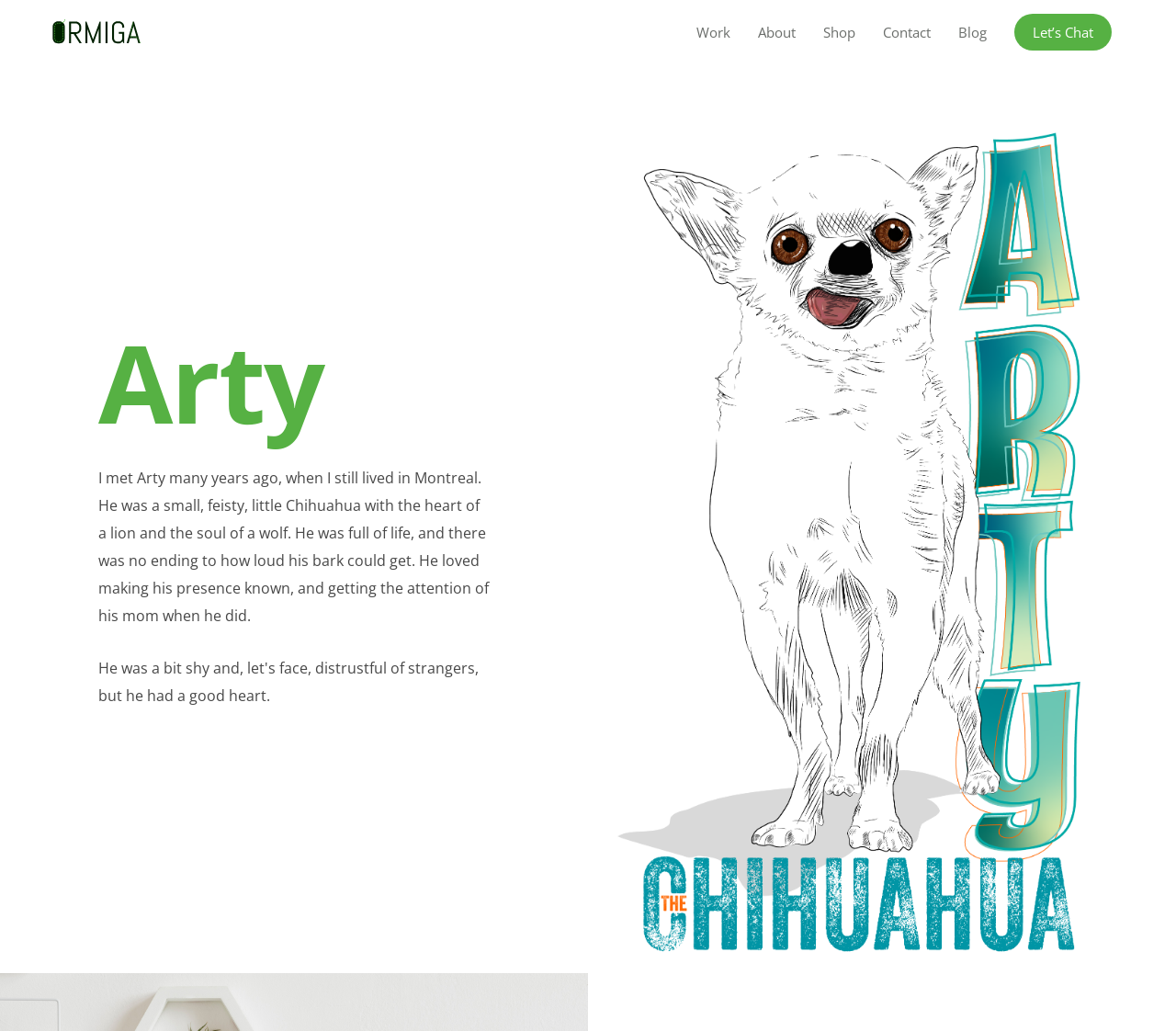Provide a brief response using a word or short phrase to this question:
What is the breed of the dog in the image?

Chihuahua